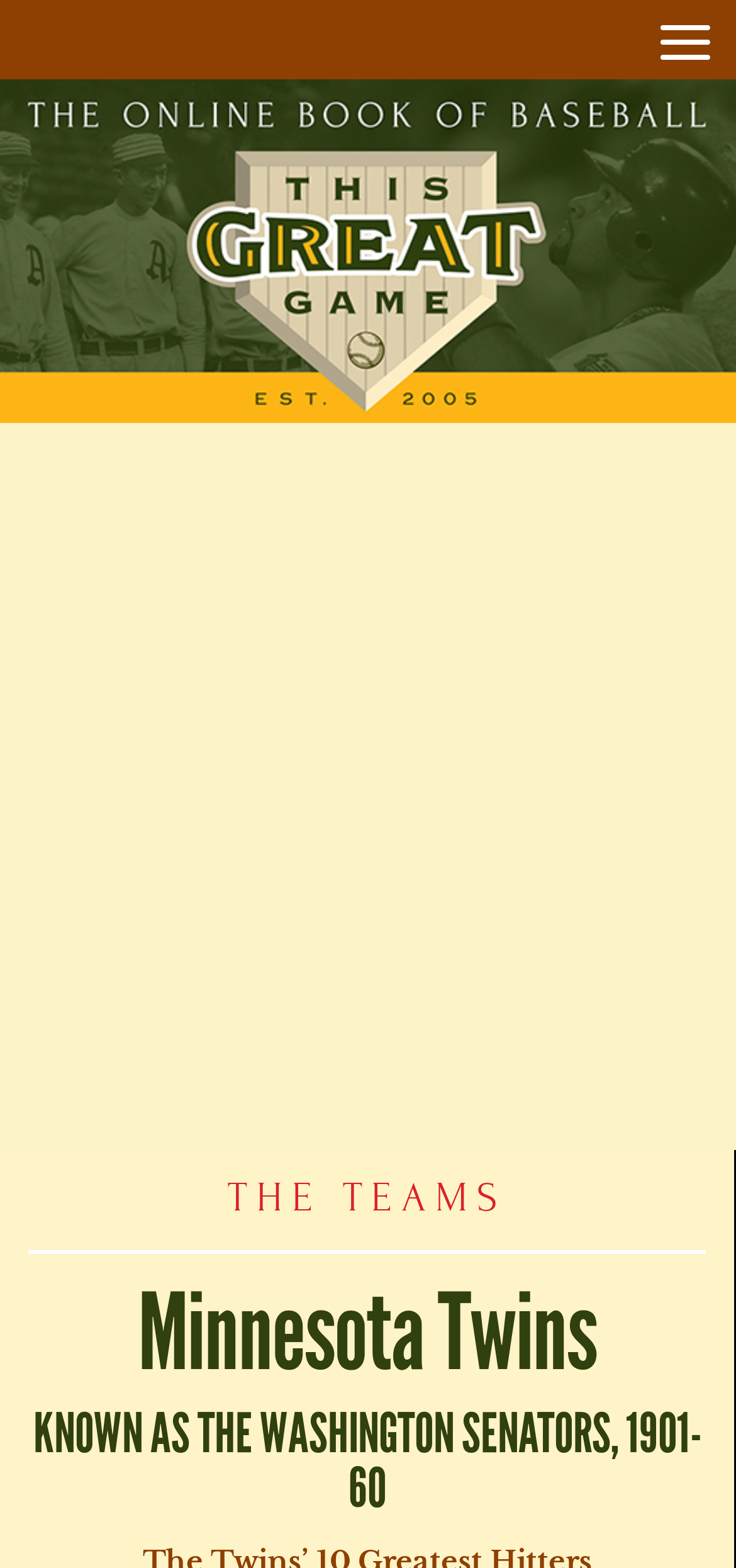Explain in detail what you observe on this webpage.

The webpage is about the history of the Minnesota Twins baseball team. At the top, there is a large image that spans the entire width of the page, taking up about a quarter of the screen. Below the image, there is a link that stretches across the page. 

Further down, there is an advertisement iframe that occupies a significant portion of the page, roughly from the top third to the bottom two-thirds. 

To the right of the advertisement, there is a section with a heading that reads "THE TEAMS". This section is positioned roughly in the middle of the page, vertically. 

Below the advertisement, there are two headings. The first one reads "Minnesota Twins" and is positioned near the bottom of the page, aligned to the left. The second heading, "KNOWN AS THE WASHINGTON SENATORS, 1901-60", is placed directly below the first one, also aligned to the left.